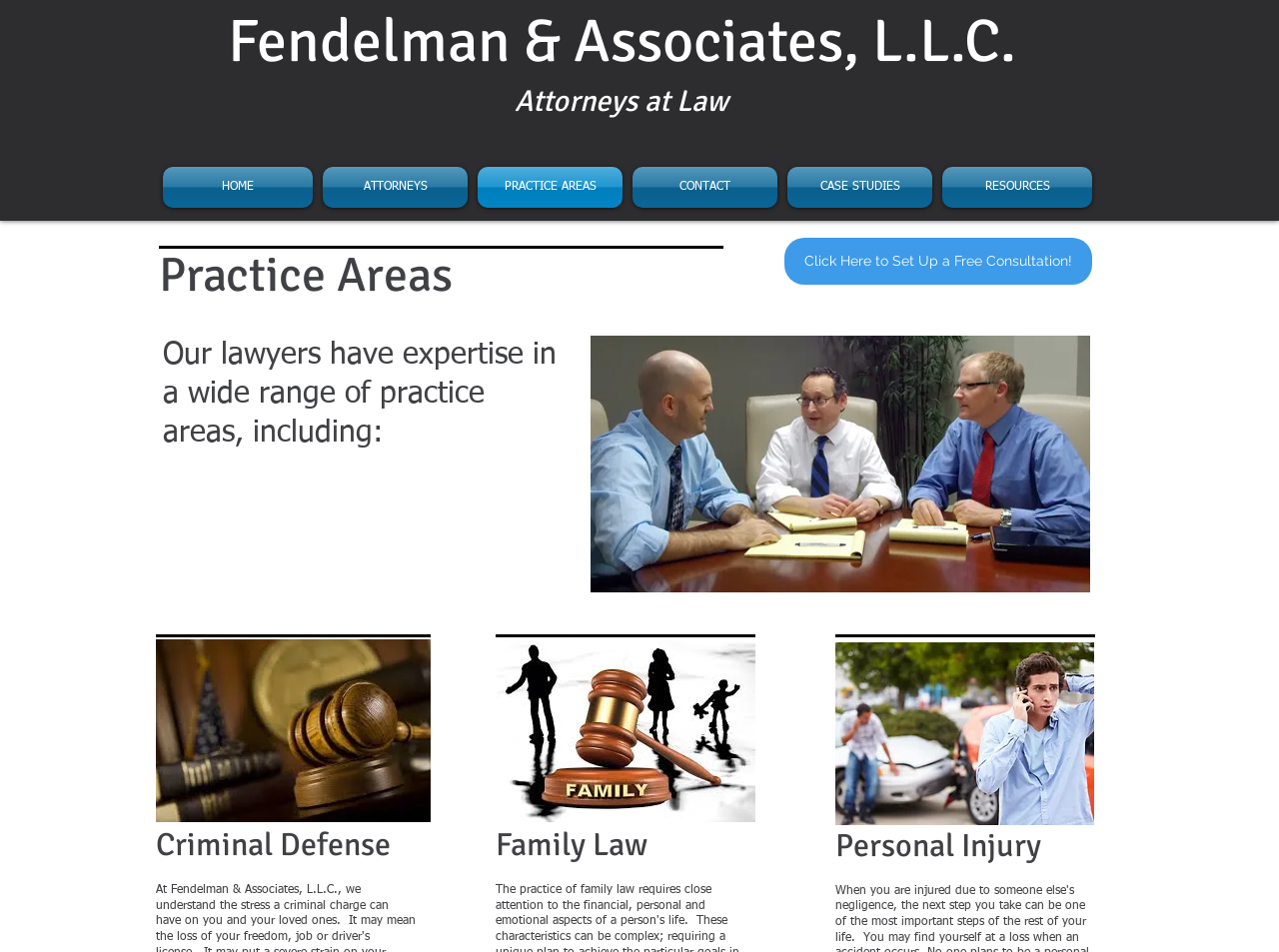Identify the bounding box coordinates of the region I need to click to complete this instruction: "Click on the 'Set Up a Free Consultation!' link".

[0.613, 0.25, 0.854, 0.299]